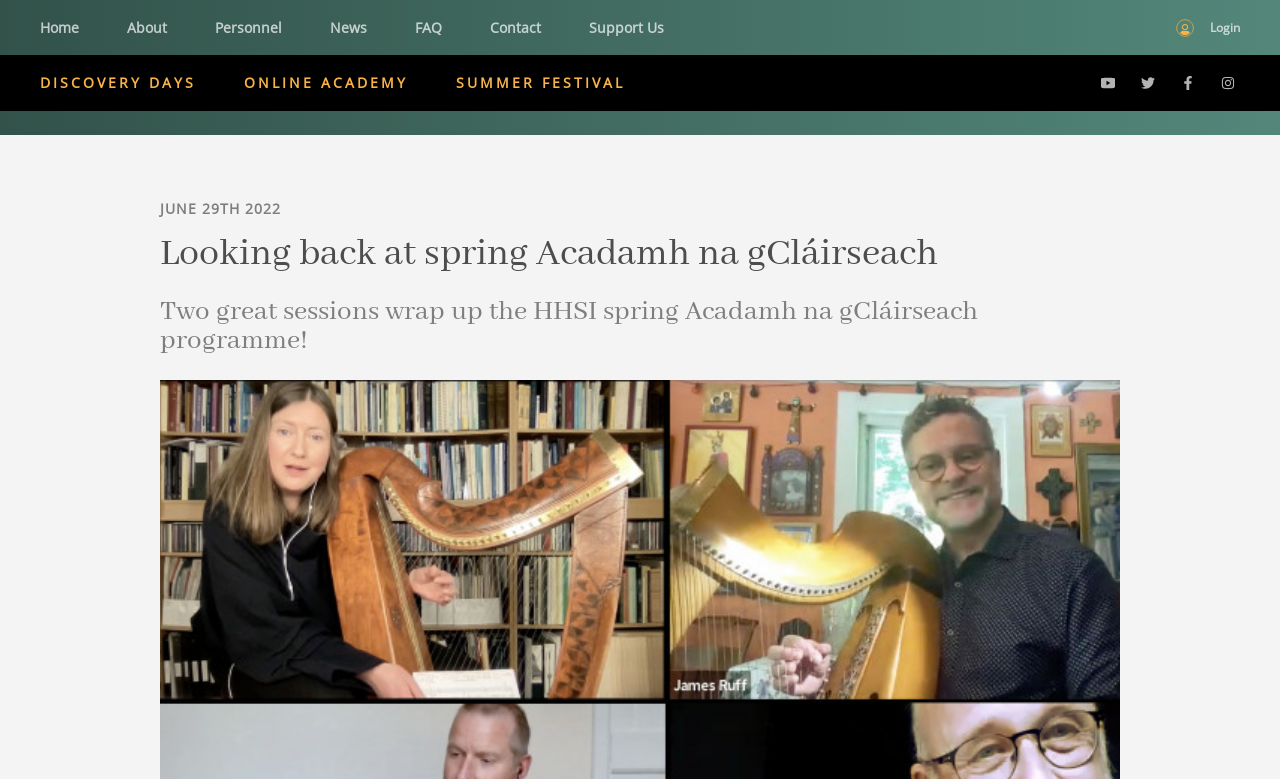Determine the bounding box coordinates for the region that must be clicked to execute the following instruction: "Read more about exam support program".

None